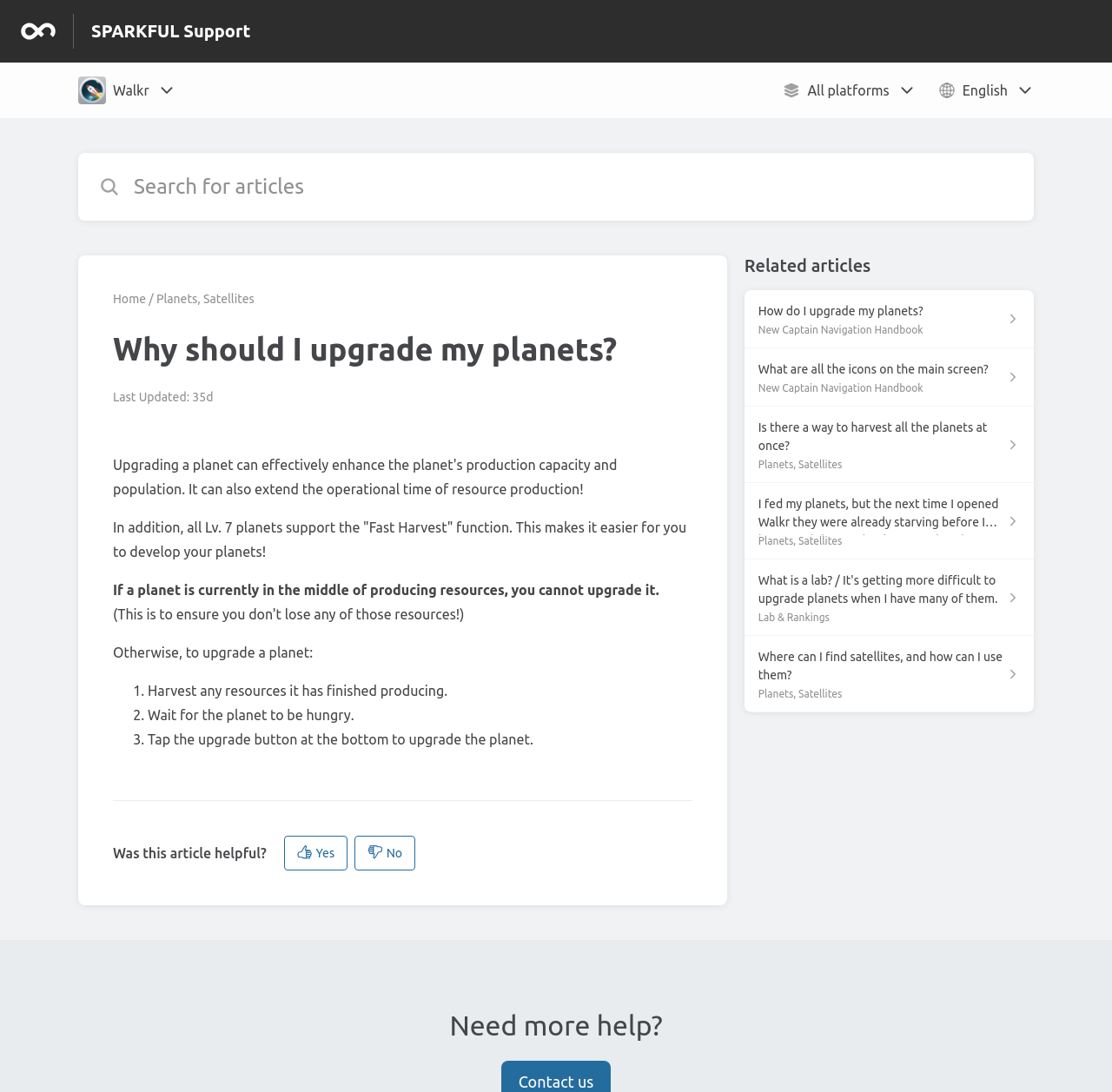Identify the bounding box coordinates of the element to click to follow this instruction: 'View the 'Related articles' section'. Ensure the coordinates are four float values between 0 and 1, provided as [left, top, right, bottom].

[0.669, 0.234, 0.93, 0.266]